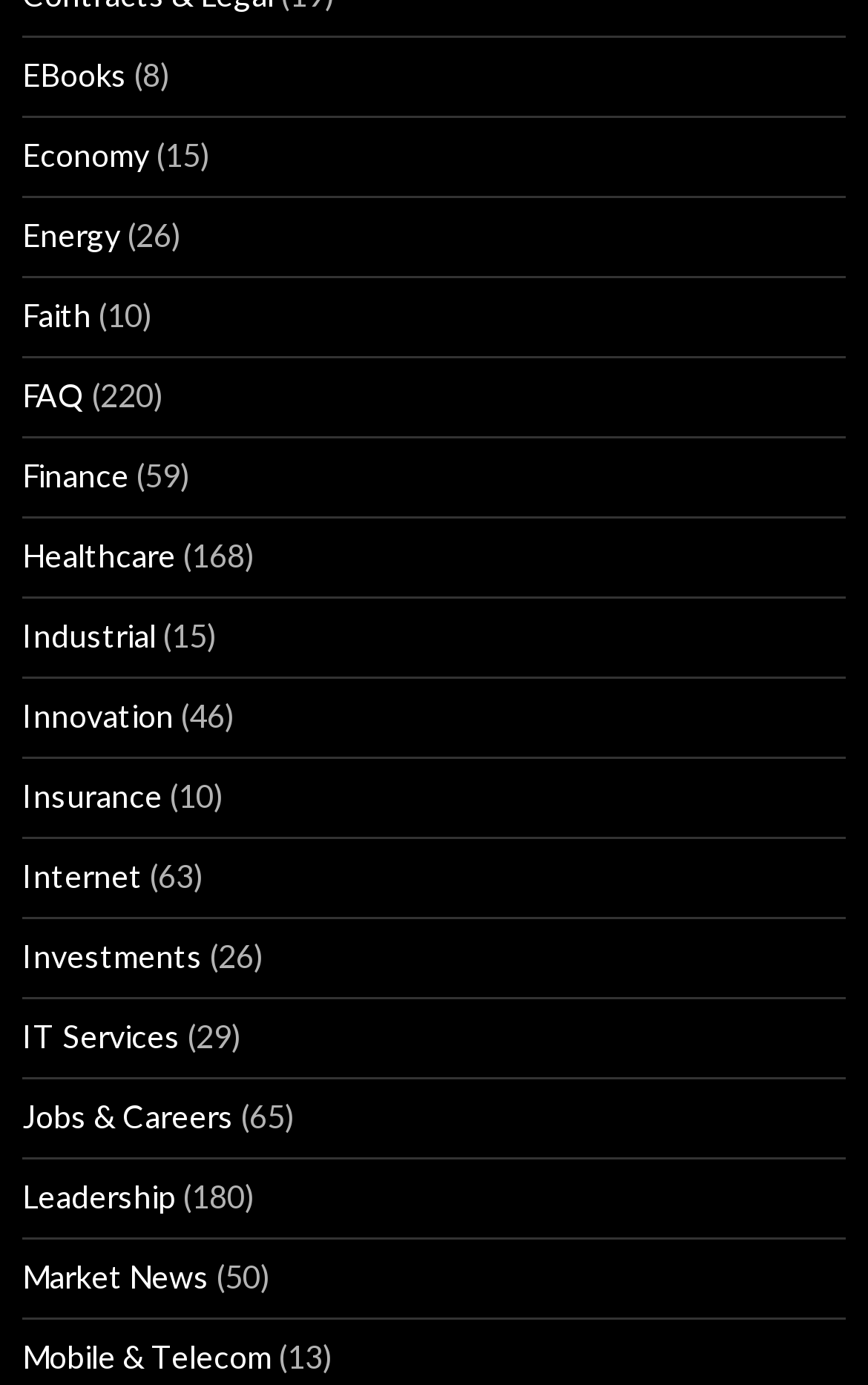Review the image closely and give a comprehensive answer to the question: What is the category with the highest number of items?

I examined the StaticText elements associated with each link element and found that the one with the highest number of items is 'FAQ' with 220 items.